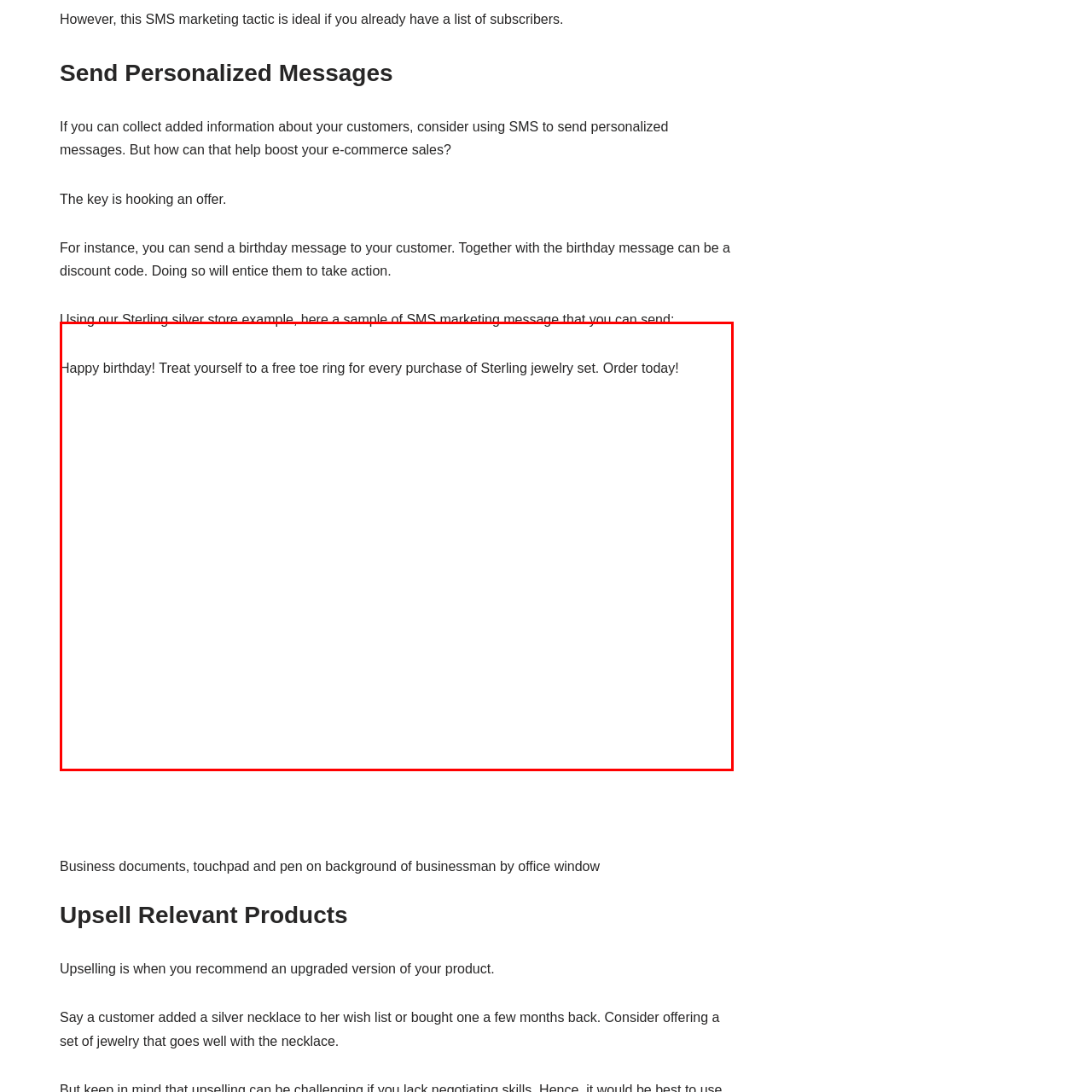What type of jewelry is being promoted?
Look closely at the portion of the image highlighted by the red bounding box and provide a comprehensive answer to the question.

The message explicitly mentions 'Sterling jewelry set' as the product being promoted, indicating that the jewelry store is offering sterling silver jewelry.